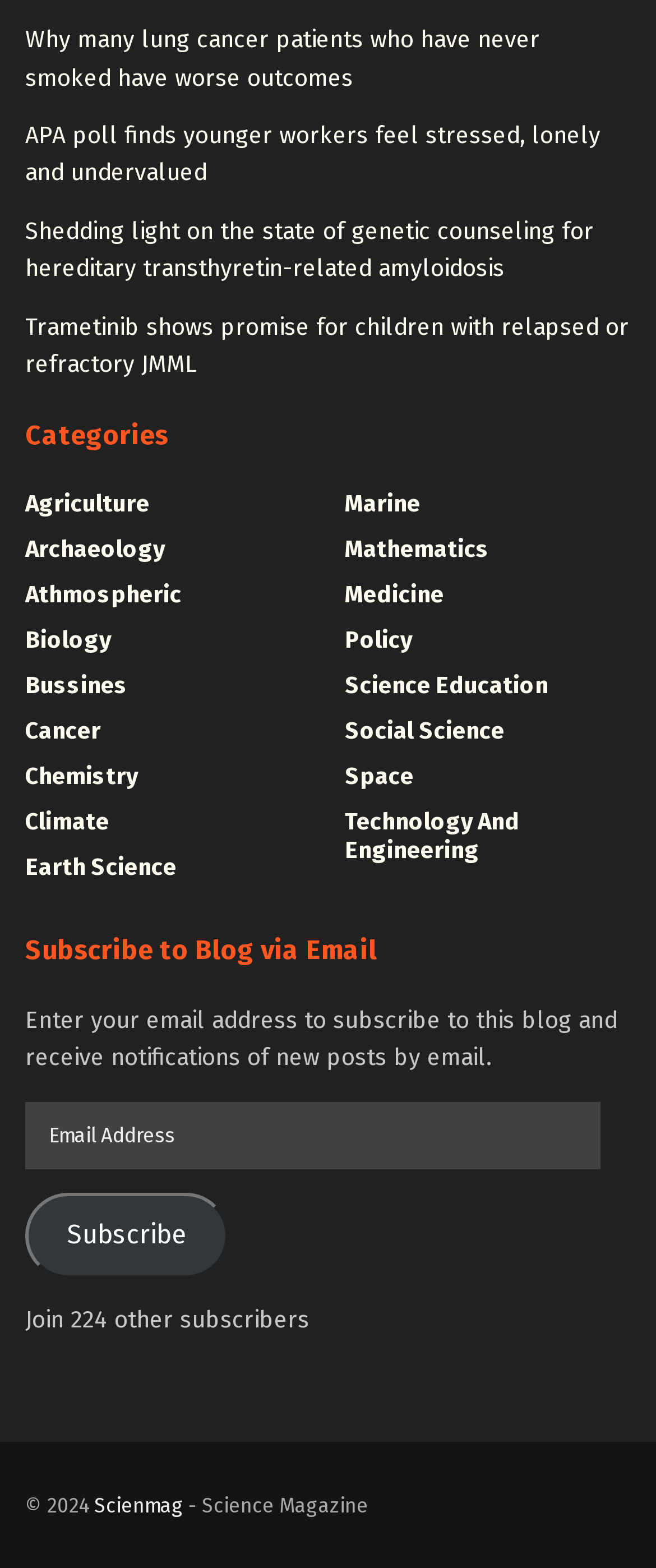Locate the bounding box coordinates of the element that should be clicked to execute the following instruction: "Visit the Scienmag website".

[0.144, 0.952, 0.279, 0.967]